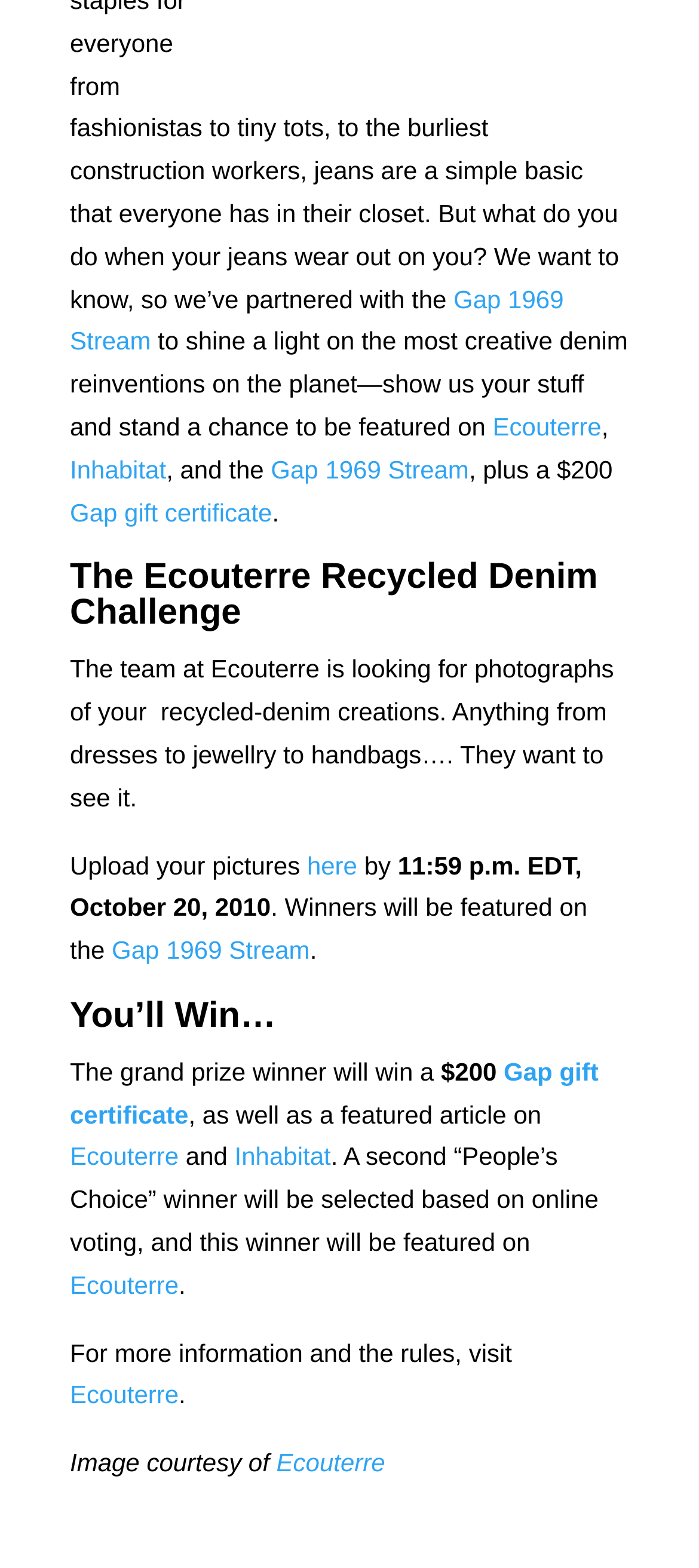Where will the winners be featured?
Please ensure your answer to the question is detailed and covers all necessary aspects.

The winners will be featured on Ecouterre and Inhabitat as mentioned in the text 'Winners will be featured on the Gap 1969 Stream, as well as a featured article on Ecouterre and Inhabitat'.